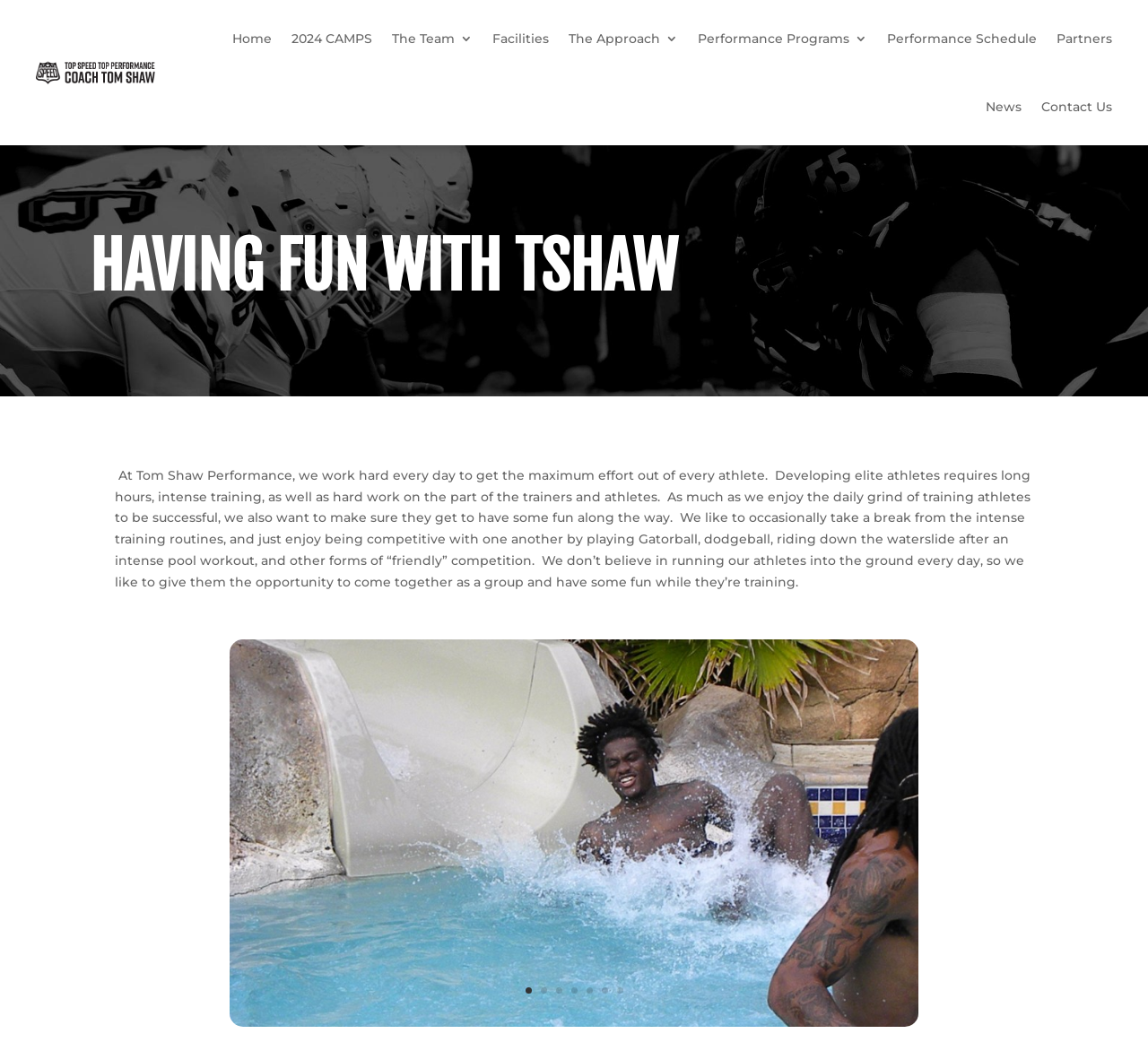Using the provided element description: "The Approach", identify the bounding box coordinates. The coordinates should be four floats between 0 and 1 in the order [left, top, right, bottom].

[0.495, 0.004, 0.591, 0.069]